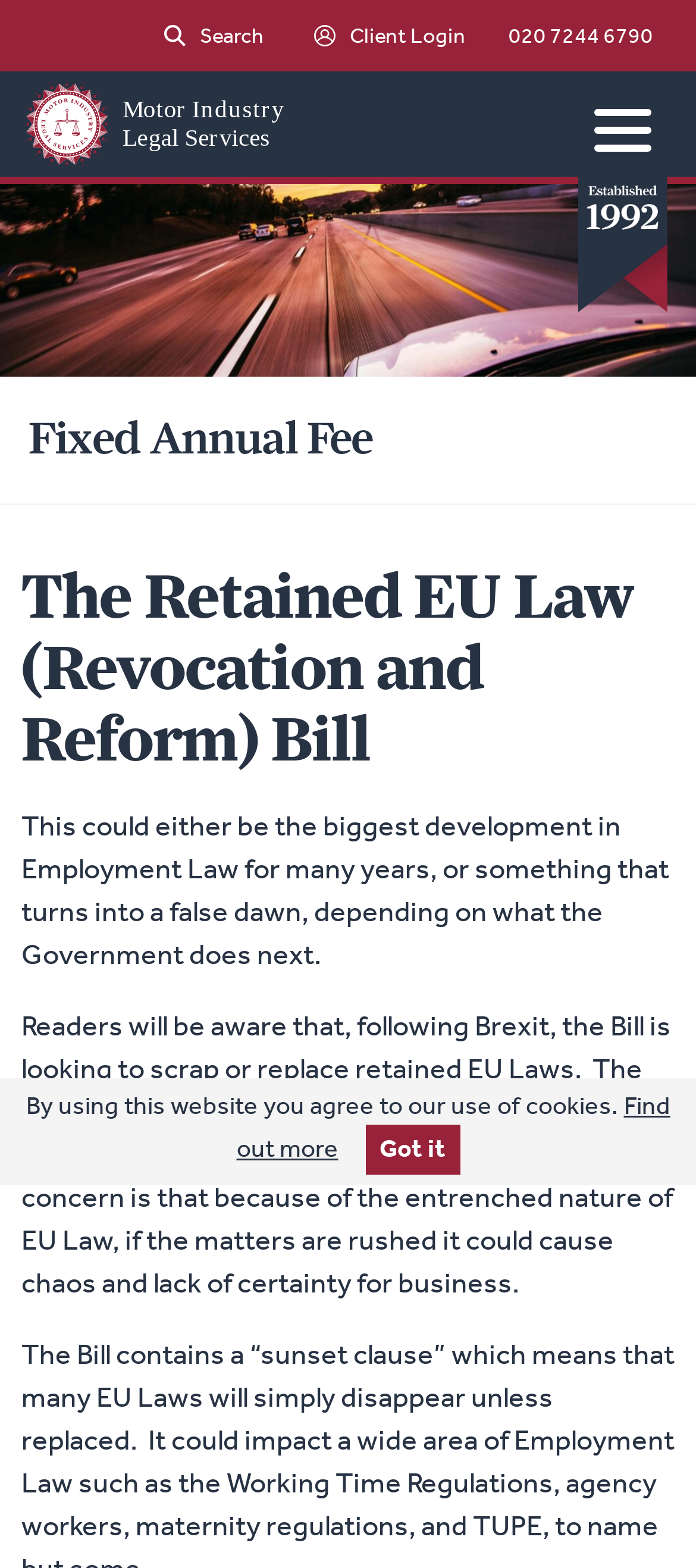Find the bounding box of the UI element described as: "Client Login". The bounding box coordinates should be given as four float values between 0 and 1, i.e., [left, top, right, bottom].

[0.441, 0.016, 0.7, 0.03]